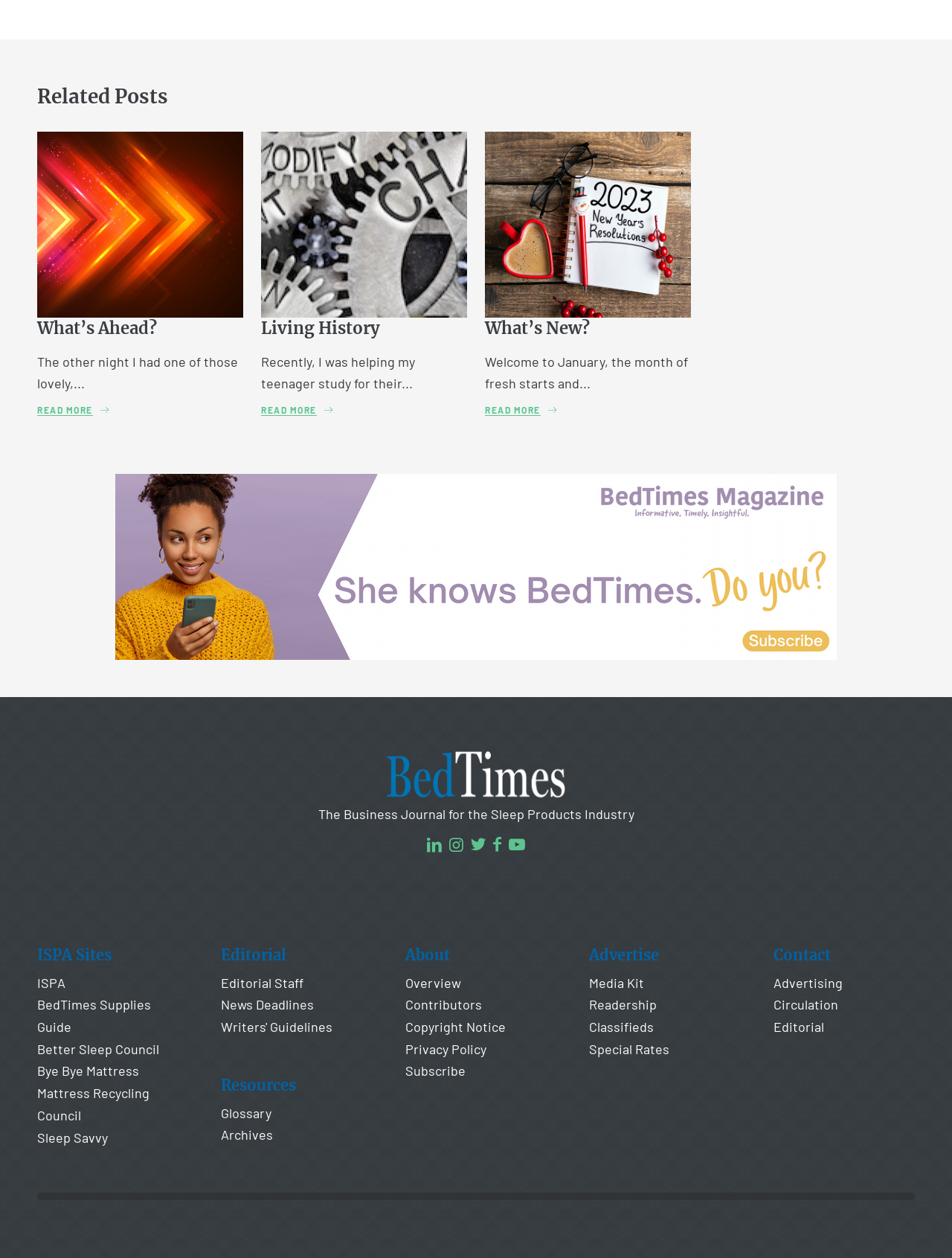What is the main topic of this webpage?
Based on the screenshot, give a detailed explanation to answer the question.

Based on the webpage structure and content, it appears to be a website related to the sleep products industry, with various sections and articles discussing topics such as living history, what's new, and editorial content.